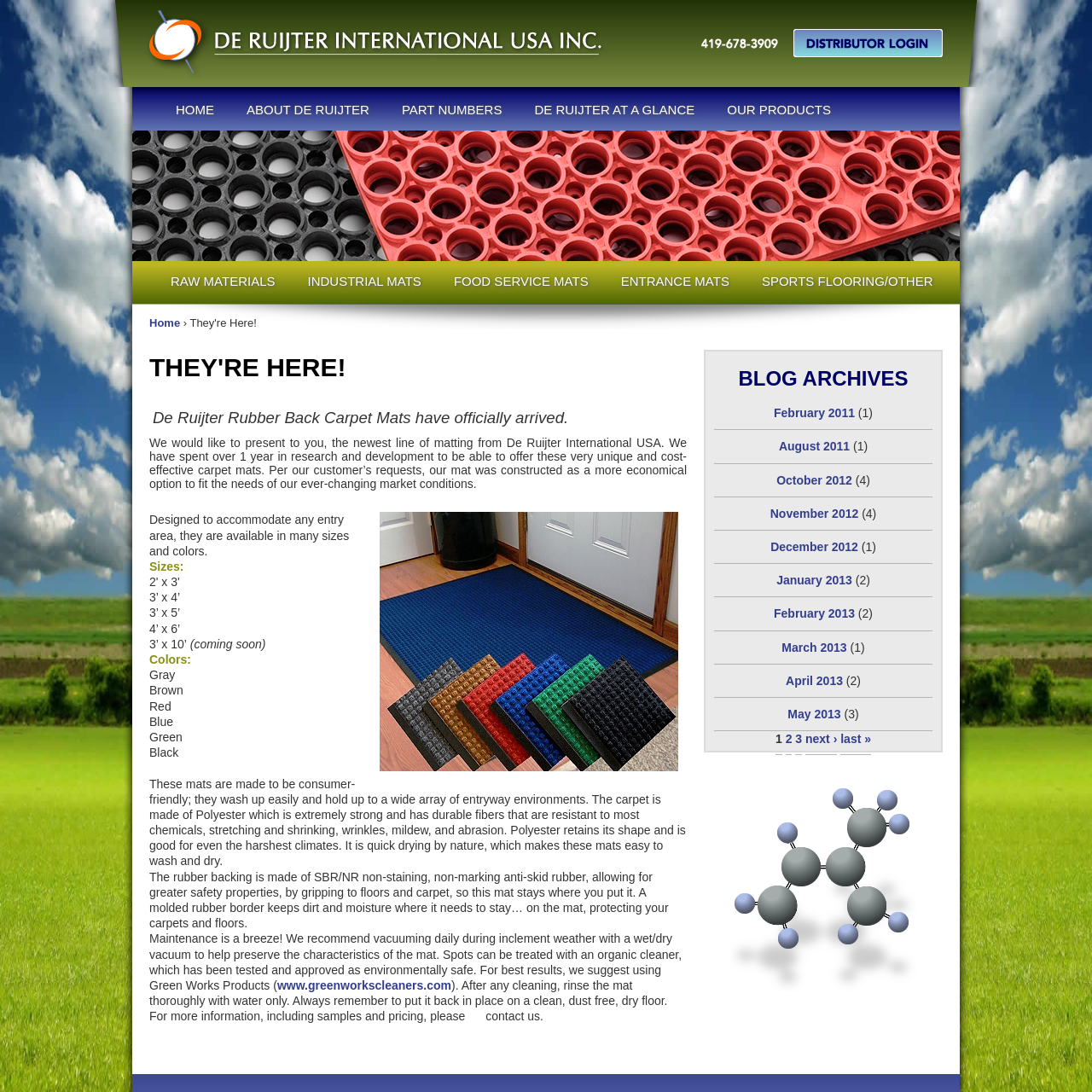Answer the question with a single word or phrase: 
What is the company name?

De Ruijter International USA, Inc.